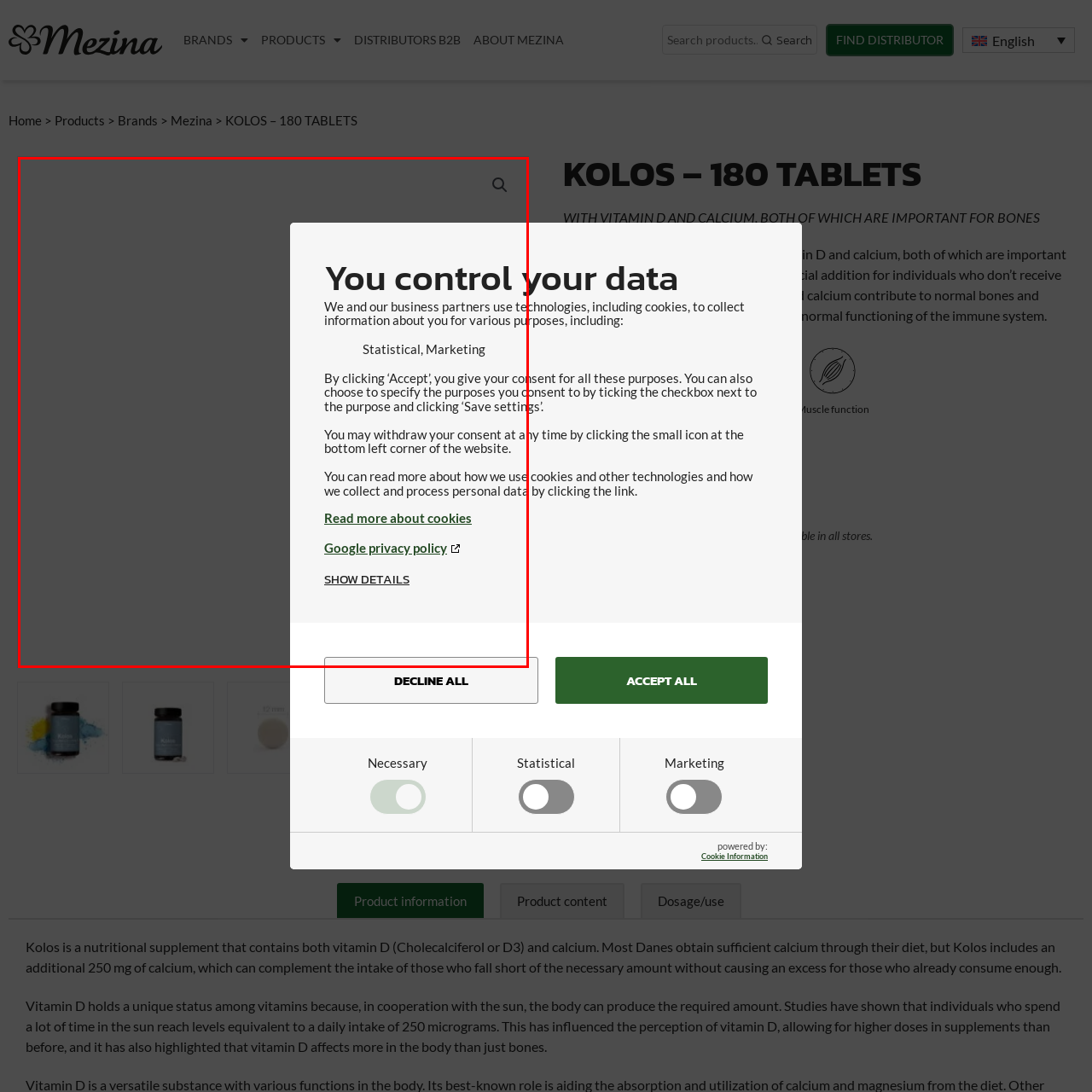Create an extensive description for the image inside the red frame.

The image features a modal dialog titled "You control your data," presented to users for managing consent regarding data collection practices by the website and its partners. It states the types of data usage, including statistical and marketing purposes. The dialog emphasizes that users can grant consent by clicking 'Accept,' and it provides an option to specify purposes through checkboxes. There are links to read more about the usage of cookies and the Google privacy policy. Additionally, users have the option to withdraw their consent via an icon located at the bottom left of the page. A button labeled 'SHOW DETAILS' offers further information about the data collection practices, enhancing user control over their personal data.